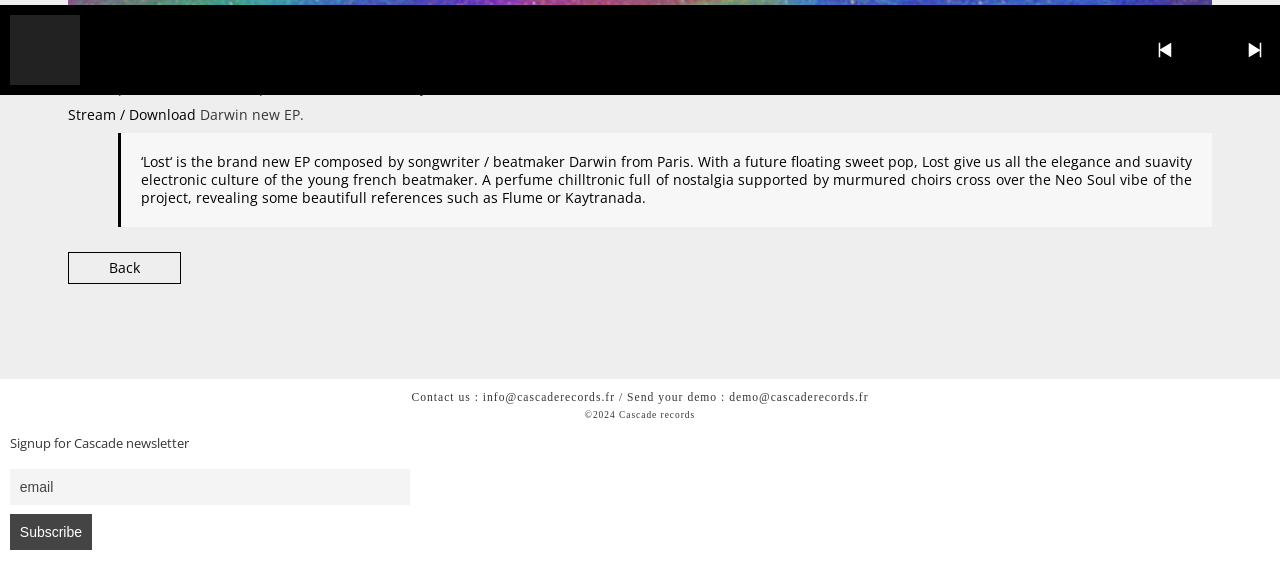Please specify the bounding box coordinates of the region to click in order to perform the following instruction: "Click on the 'admin' link".

[0.147, 0.076, 0.184, 0.108]